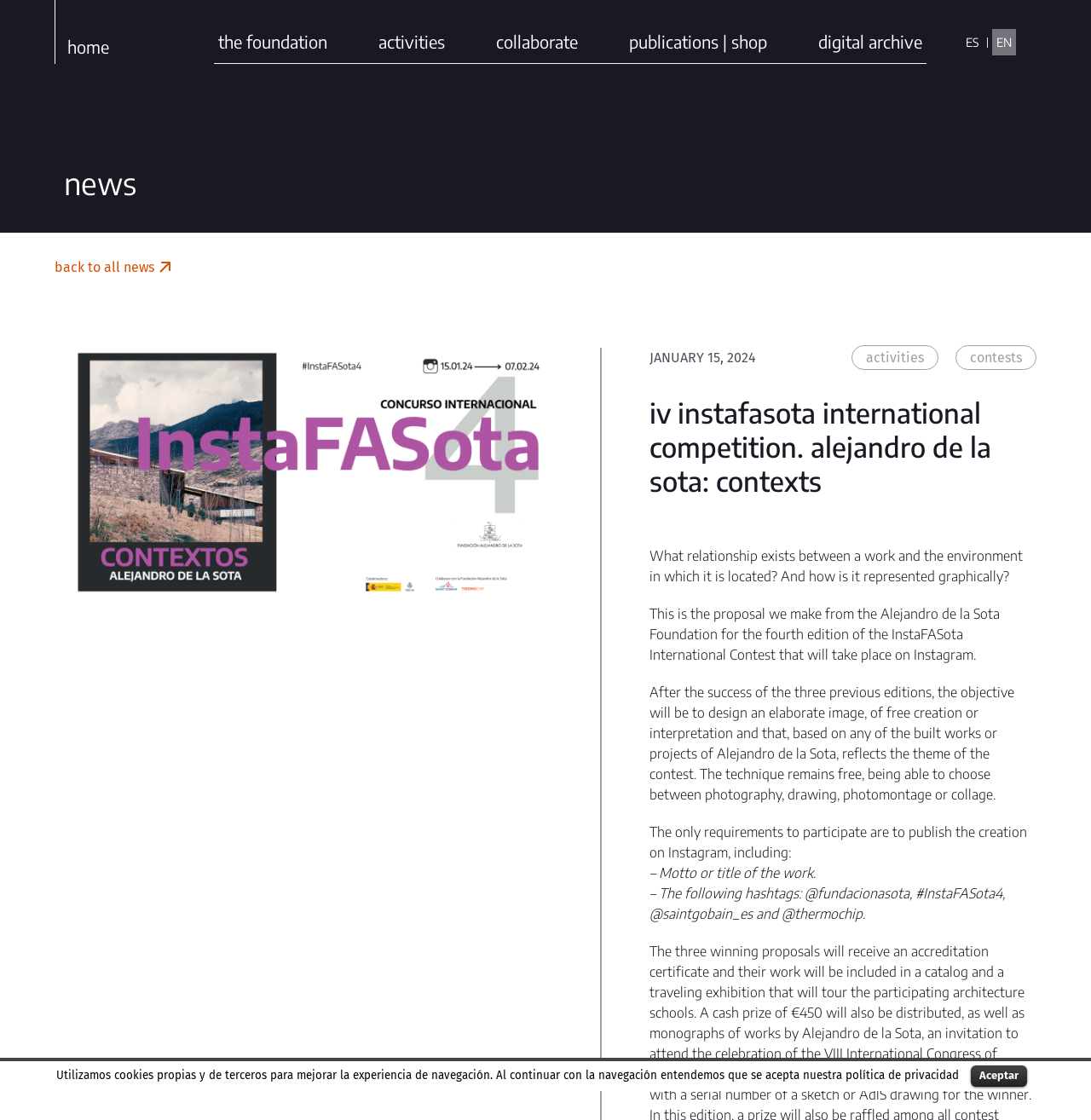Please find the bounding box coordinates for the clickable element needed to perform this instruction: "Read the latest news".

None